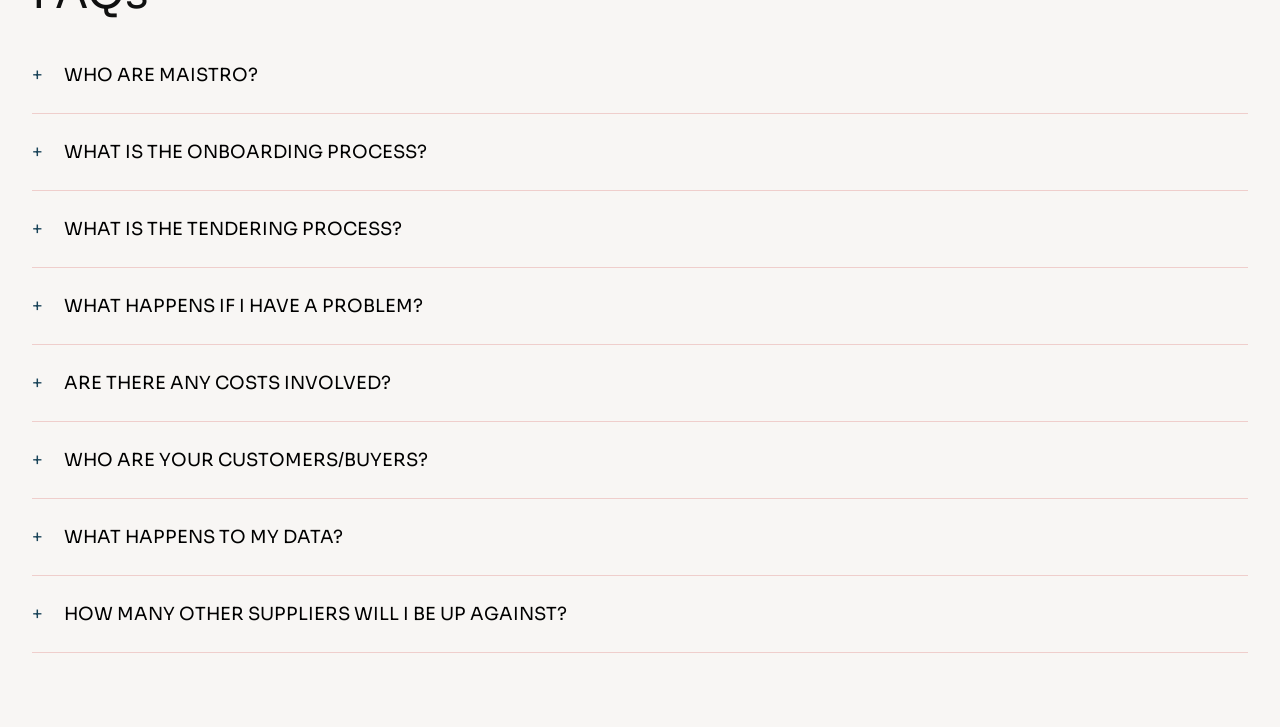Using floating point numbers between 0 and 1, provide the bounding box coordinates in the format (top-left x, top-left y, bottom-right x, bottom-right y). Locate the UI element described here: Home

None